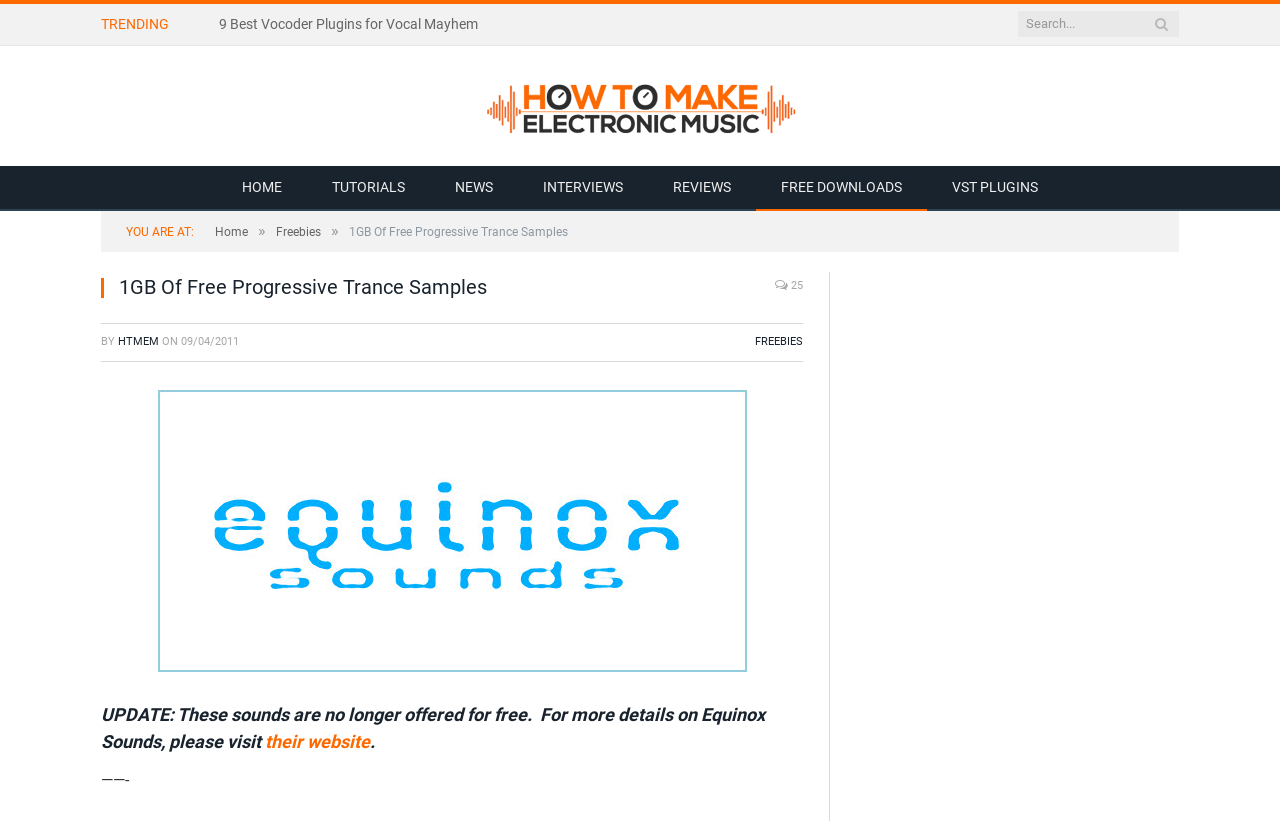Refer to the screenshot and give an in-depth answer to this question: What is the category of the webpage?

Based on the webpage's content, including the links to tutorials, news, and free downloads, and the presence of a heading '1GB Of Free Progressive Trance Samples', it can be inferred that the webpage is related to electronic music.